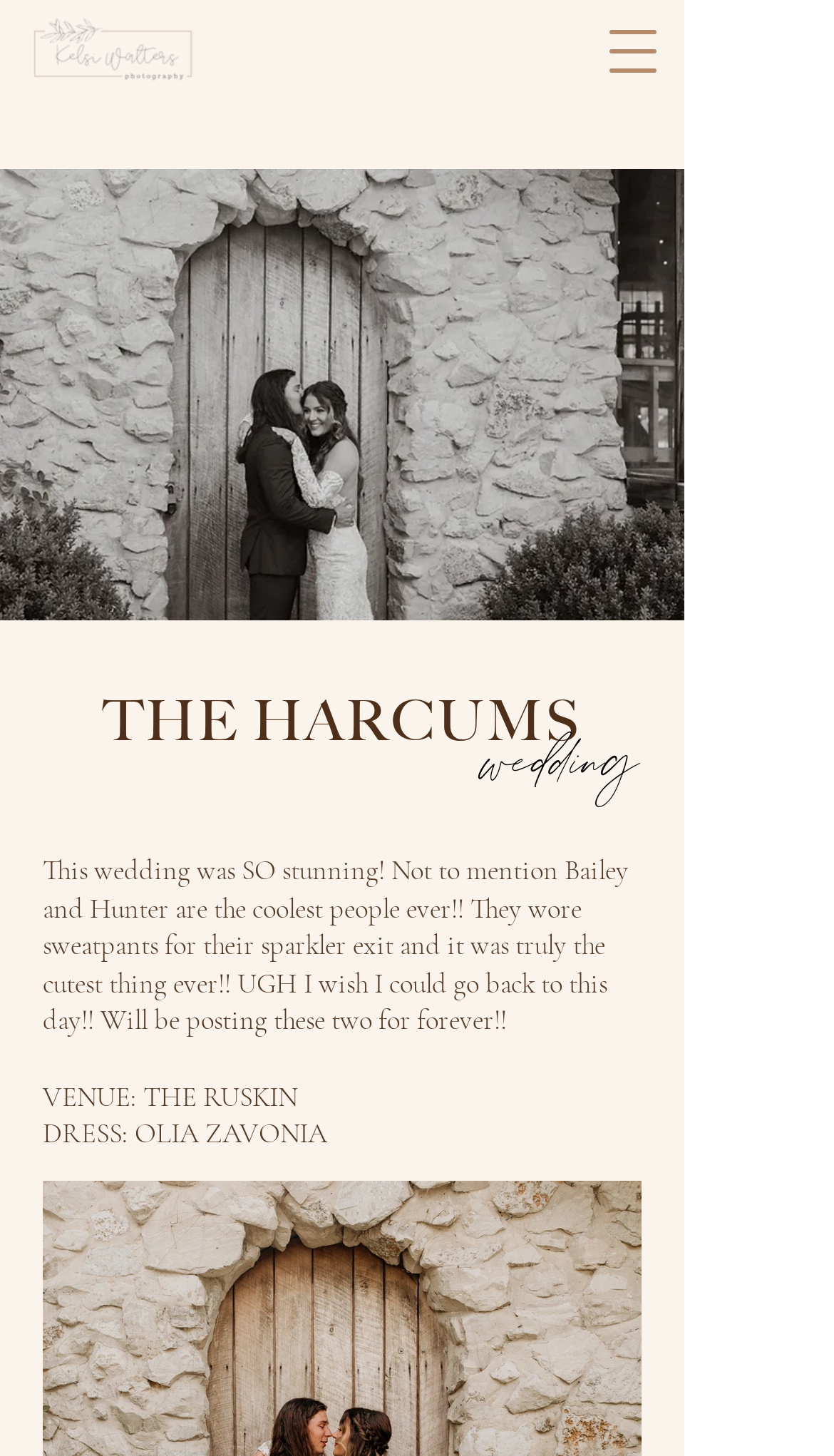Based on the image, provide a detailed and complete answer to the question: 
What is the name of the venue mentioned?

I found the text 'VENUE: THE RUSKIN' on the webpage, which indicates that the venue mentioned is THE RUSKIN.